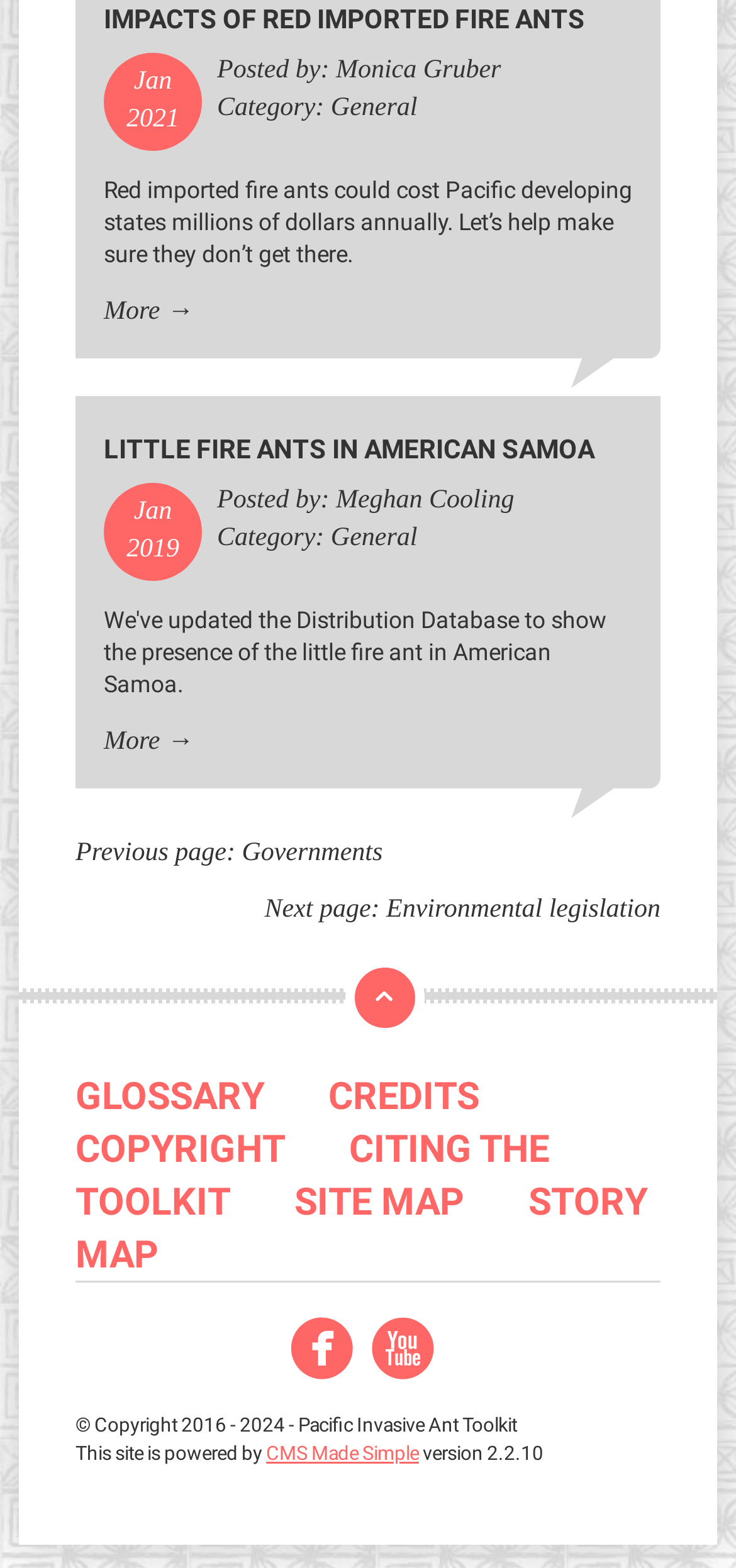What is the purpose of the links at the bottom of the page?
Please interpret the details in the image and answer the question thoroughly.

The links at the bottom of the page, such as 'GLOSSARY', 'CREDITS', 'COPYRIGHT', etc., seem to be navigation links that allow users to access different sections of the website. They are not related to the content of the posts, but rather provide additional information or functionality.